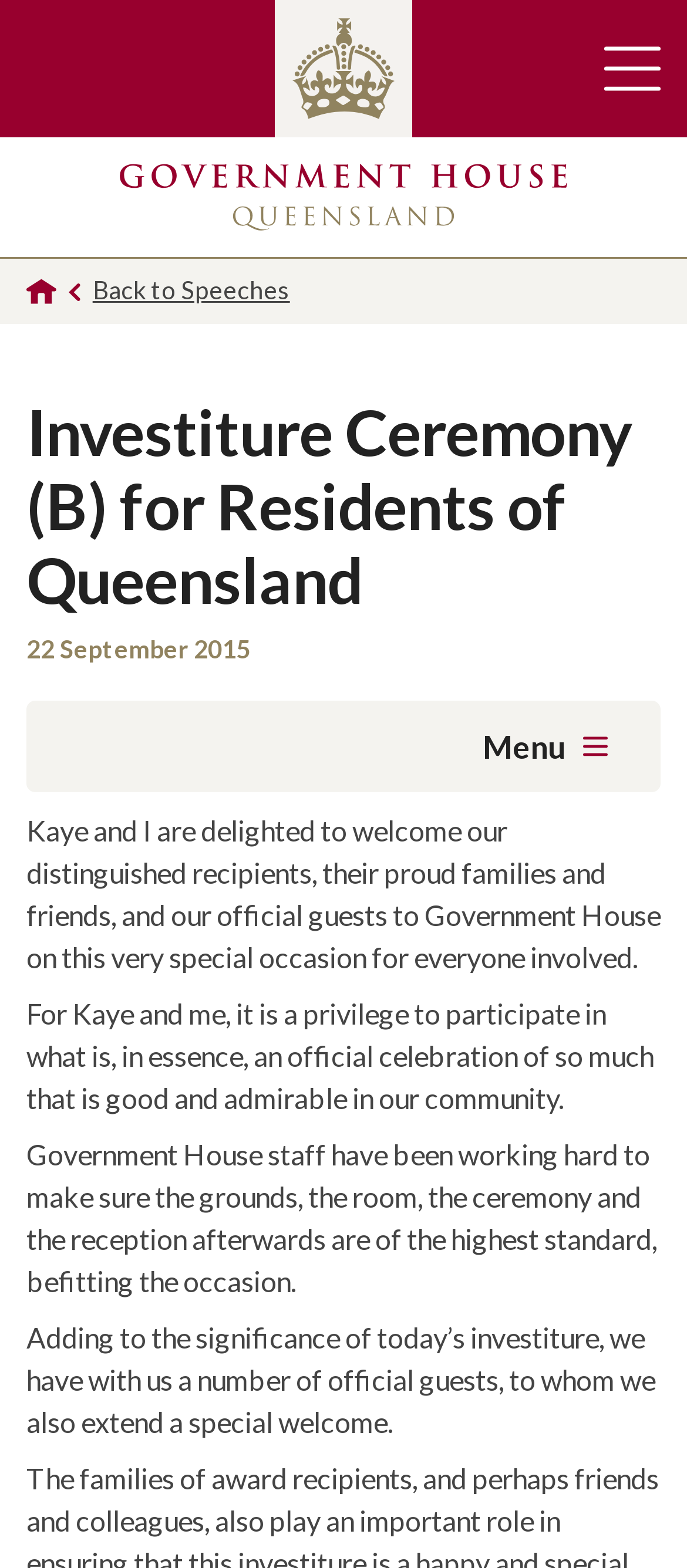Consider the image and give a detailed and elaborate answer to the question: 
Who is hosting the Investiture Ceremony?

I inferred that Kaye and the speaker are hosting the Investiture Ceremony by reading the text 'Kaye and I are delighted to welcome our distinguished recipients...' which suggests that the speaker and Kaye are the hosts of the event.